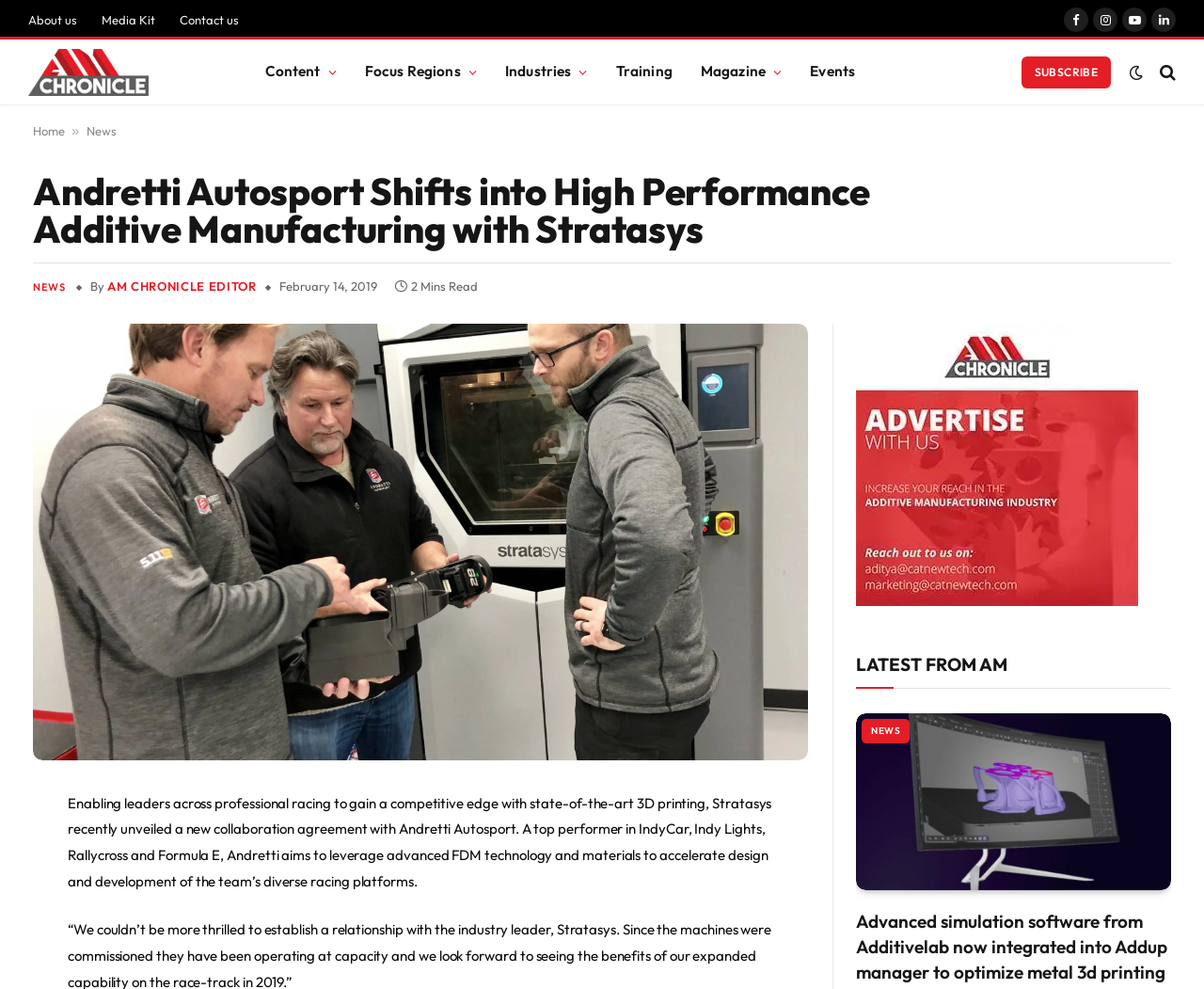Kindly determine the bounding box coordinates for the clickable area to achieve the given instruction: "Click on the 'About us' link".

[0.013, 0.003, 0.074, 0.037]